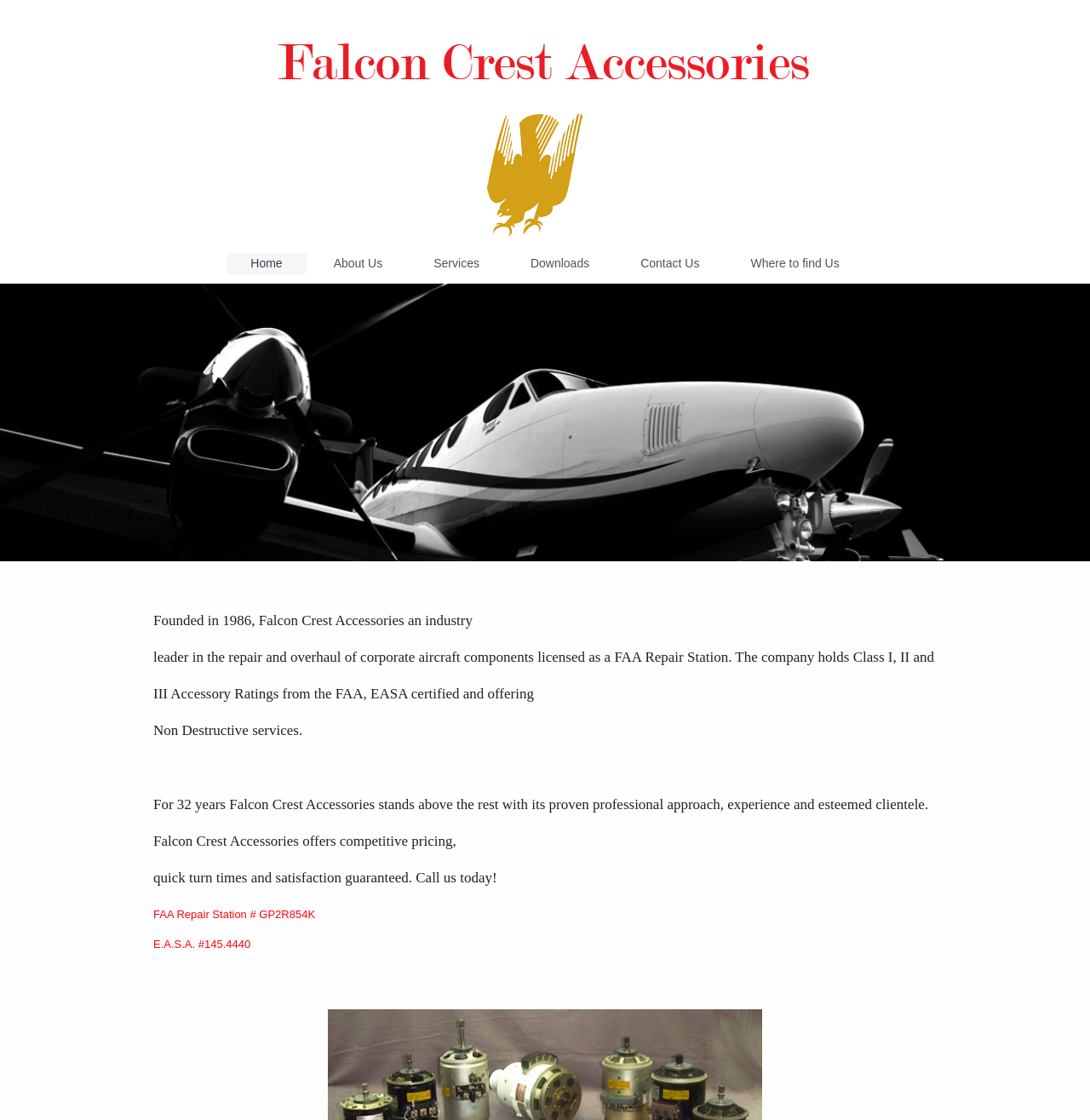Please find and generate the text of the main header of the webpage.


Founded in 1986, Falcon Crest Accessories an industry
leader in the repair and overhaul of corporate aircraft components licensed as a FAA Repair Station. The company holds Class I, II and III Accessory Ratings from the FAA, EASA certified and offering
Non Destructive services. 

For 32 years Falcon Crest Accessories stands above the rest with its proven professional approach, experience and esteemed clientele.   Falcon Crest Accessories offers competitive pricing,
quick turn times and satisfaction guaranteed. Call us today!